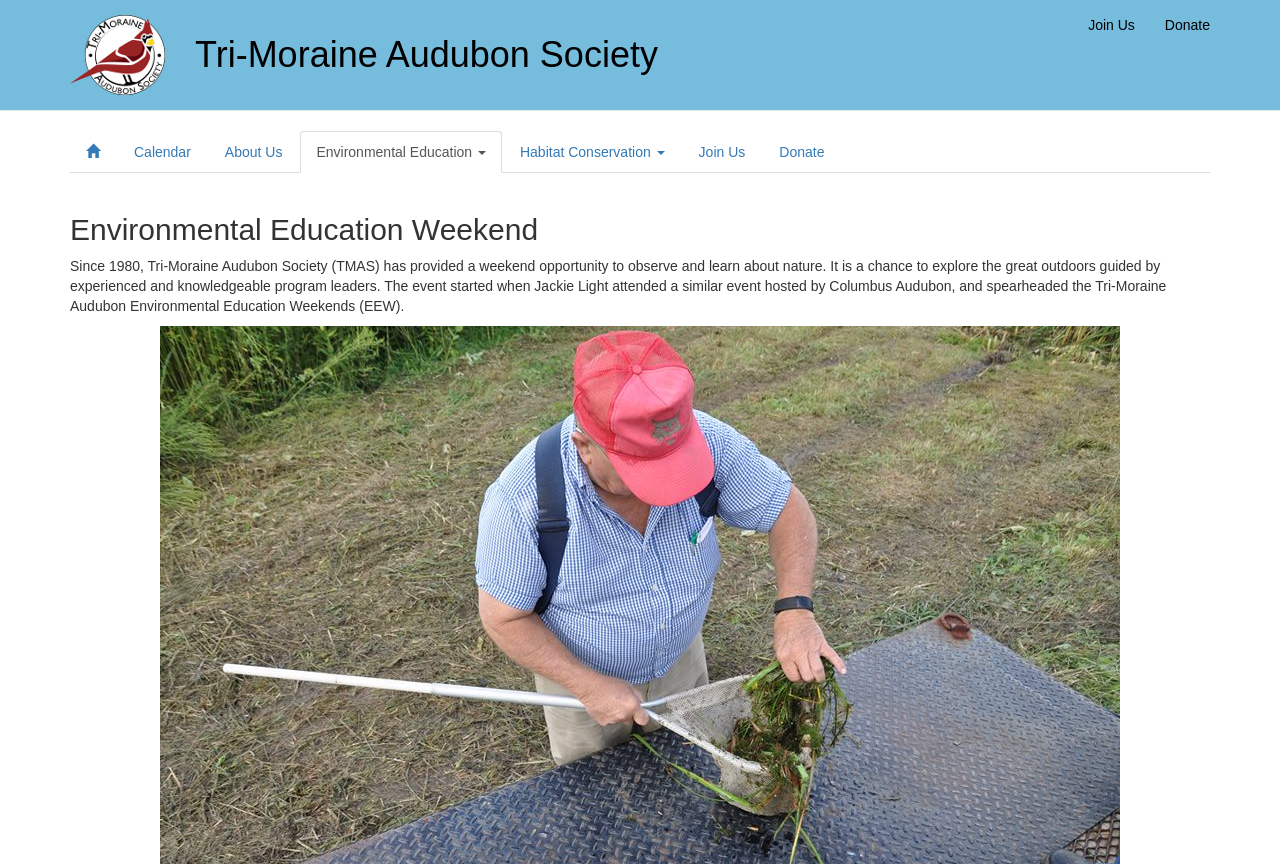Respond with a single word or phrase to the following question:
What is the name of the person who spearheaded the Environmental Education Weekends?

Jackie Light